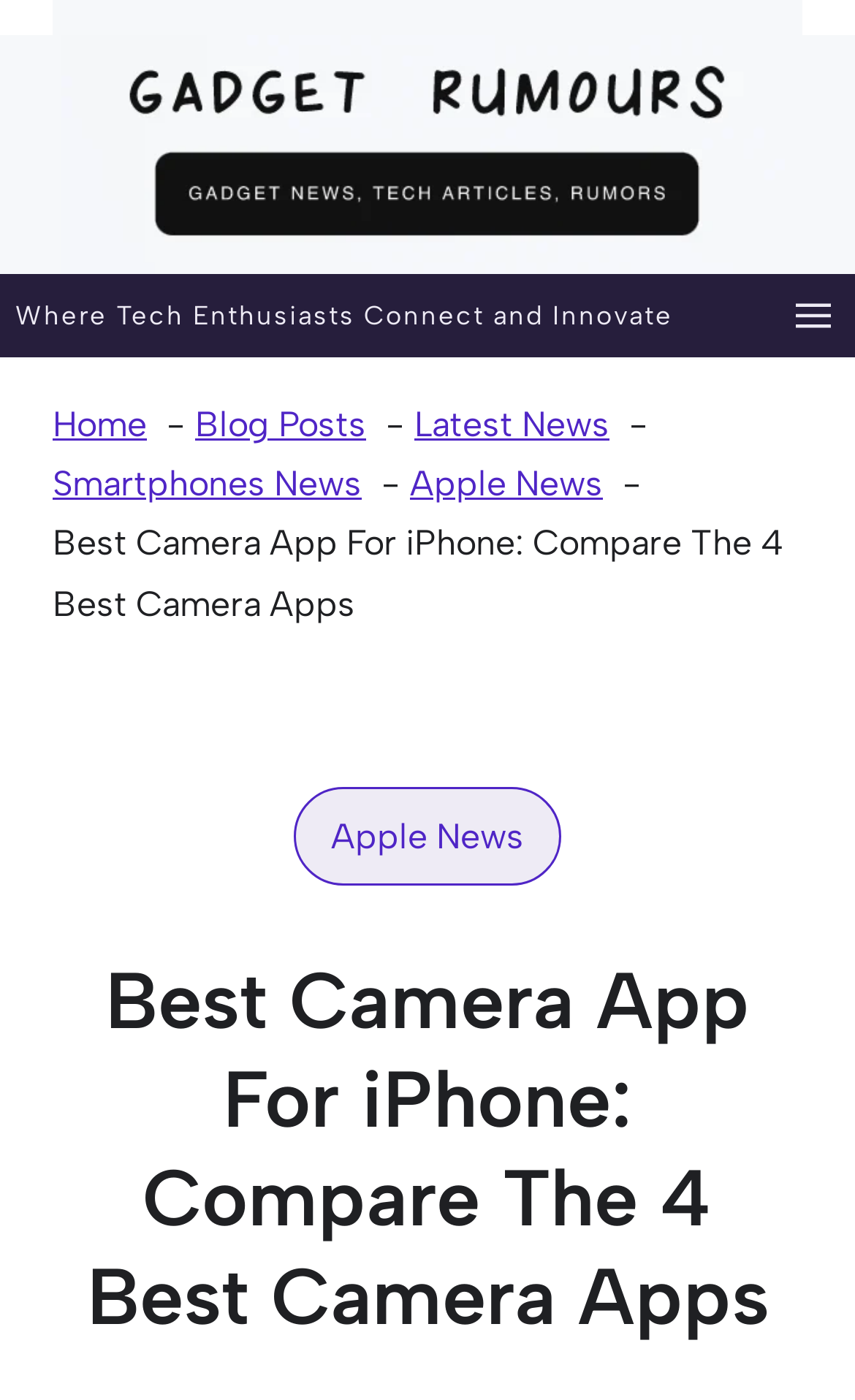Create an elaborate caption that covers all aspects of the webpage.

The webpage is about comparing the best camera apps for iPhone. At the top-left corner, there is a figure containing an image with the text "gadget rumours". Below this, there is a static text "Where Tech Enthusiasts Connect and Innovate". 

On the top-right corner, there is a navigation menu with an "Open menu" button, which has a popup dialog. 

Below the navigation menu, there is a breadcrumb navigation section with links to "Home", "Blog Posts", "Latest News", "Smartphones News", and "Apple News". The title of the article "Best Camera App For iPhone: Compare The 4 Best Camera Apps" is displayed prominently below the breadcrumb navigation.

There is also a link to "Apple News" in the middle of the page. The main content of the article starts below this link, with a heading that repeats the title of the article.